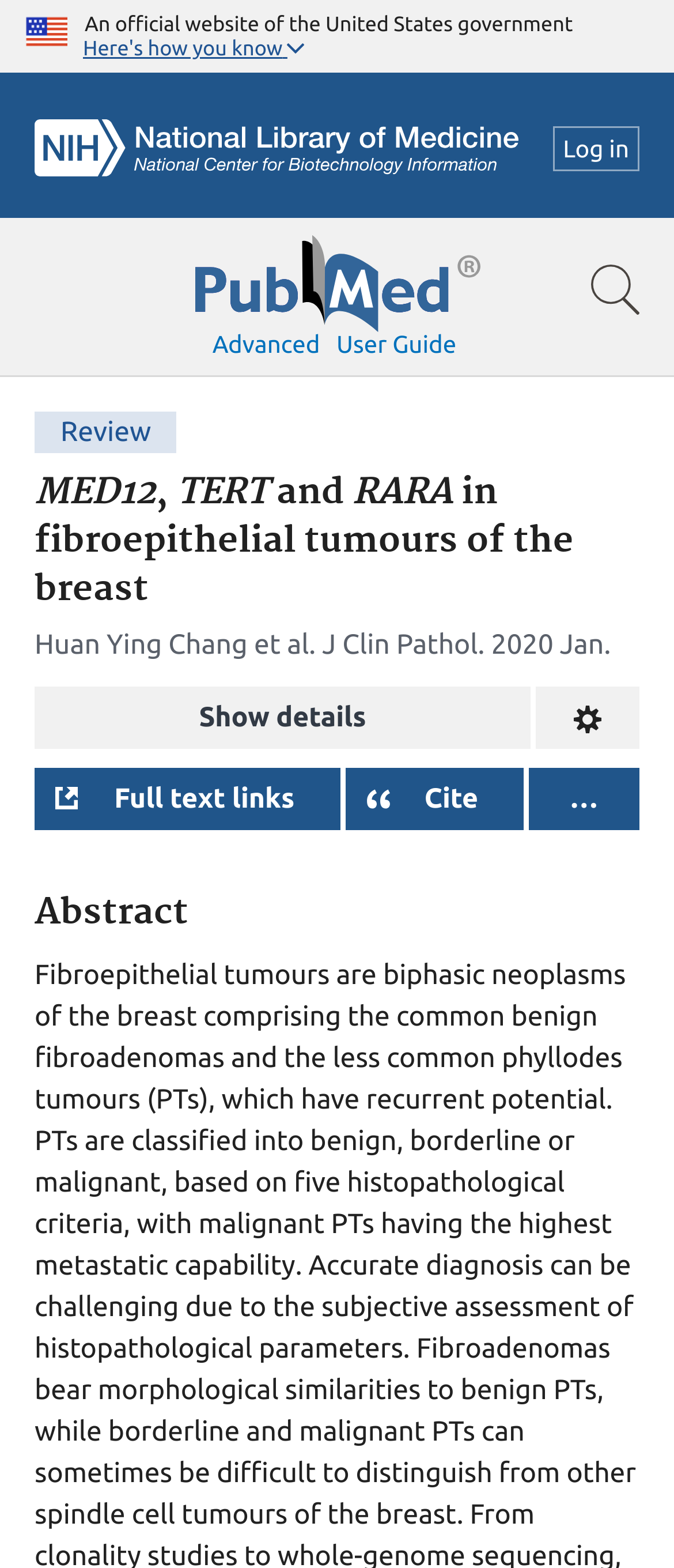What is the logo on the top left corner?
Provide a one-word or short-phrase answer based on the image.

NCBI Logo